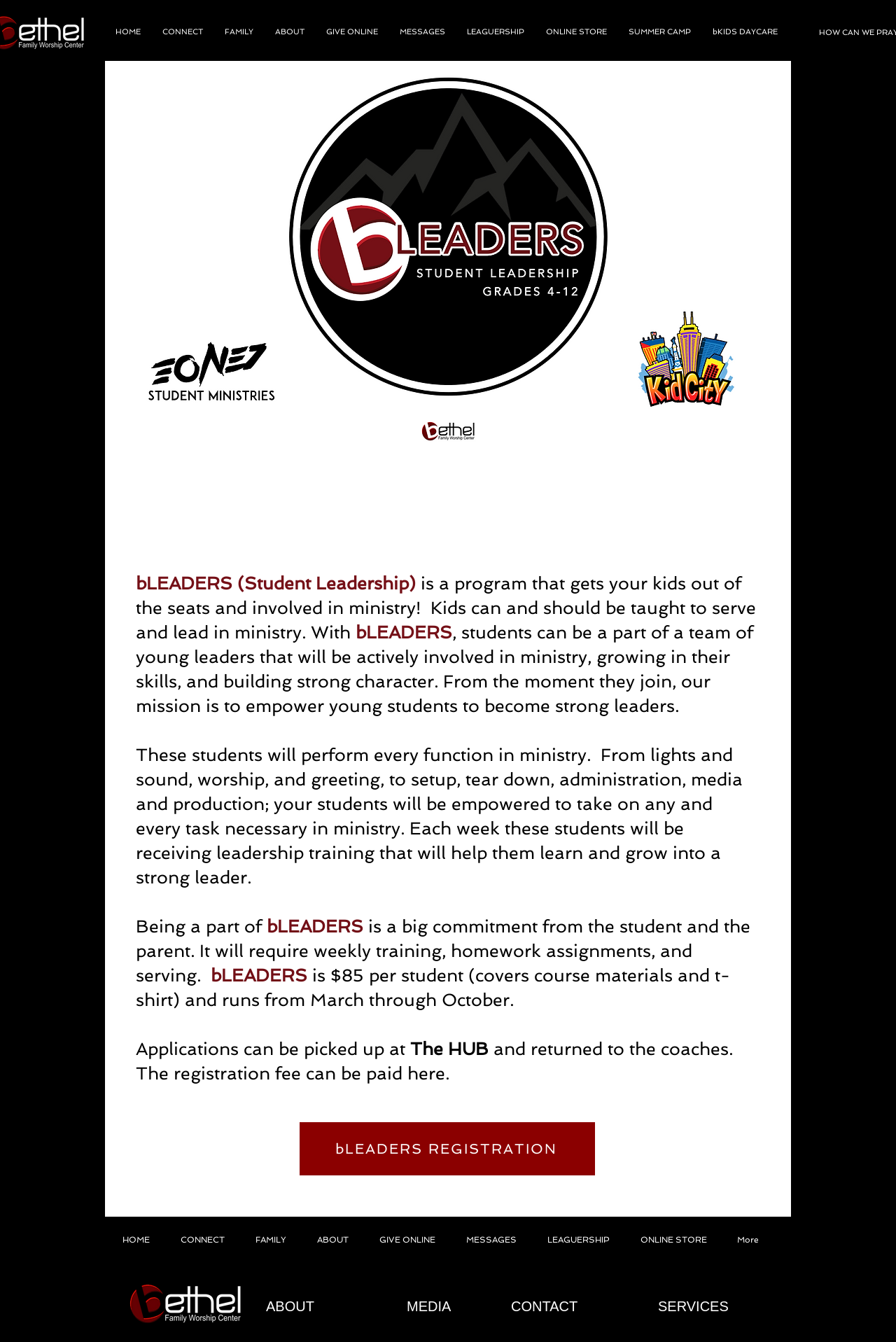Summarize the webpage in an elaborate manner.

This webpage is about the bLEADERS program, a student leadership initiative that aims to involve kids in ministry. At the top of the page, there is a navigation menu with 9 links, including "HOME", "CONNECT", "FAMILY", "ABOUT", "GIVE ONLINE", "MESSAGES", "LEAGUERSHIP", "ONLINE STORE", and "SUMMER CAMP". 

Below the navigation menu, there is a large image that takes up most of the width of the page. 

The main content of the page is divided into several sections. The first section has a heading "WHAT IS bLEADERS?" and provides a brief description of the program. This is followed by several paragraphs of text that explain the program's goals, activities, and requirements. 

The text is organized into several blocks, with each block describing a different aspect of the program. The blocks are arranged vertically, with the first block starting from the top left of the page and subsequent blocks appearing below it. 

There are a total of 7 blocks of text, each describing a different aspect of the program, including its mission, activities, leadership training, and registration process. 

At the bottom of the page, there is a second navigation menu that is identical to the one at the top. Additionally, there are four headings, "ABOUT", "MEDIA", "CONTACT", and "SERVICES", which are arranged horizontally across the bottom of the page.